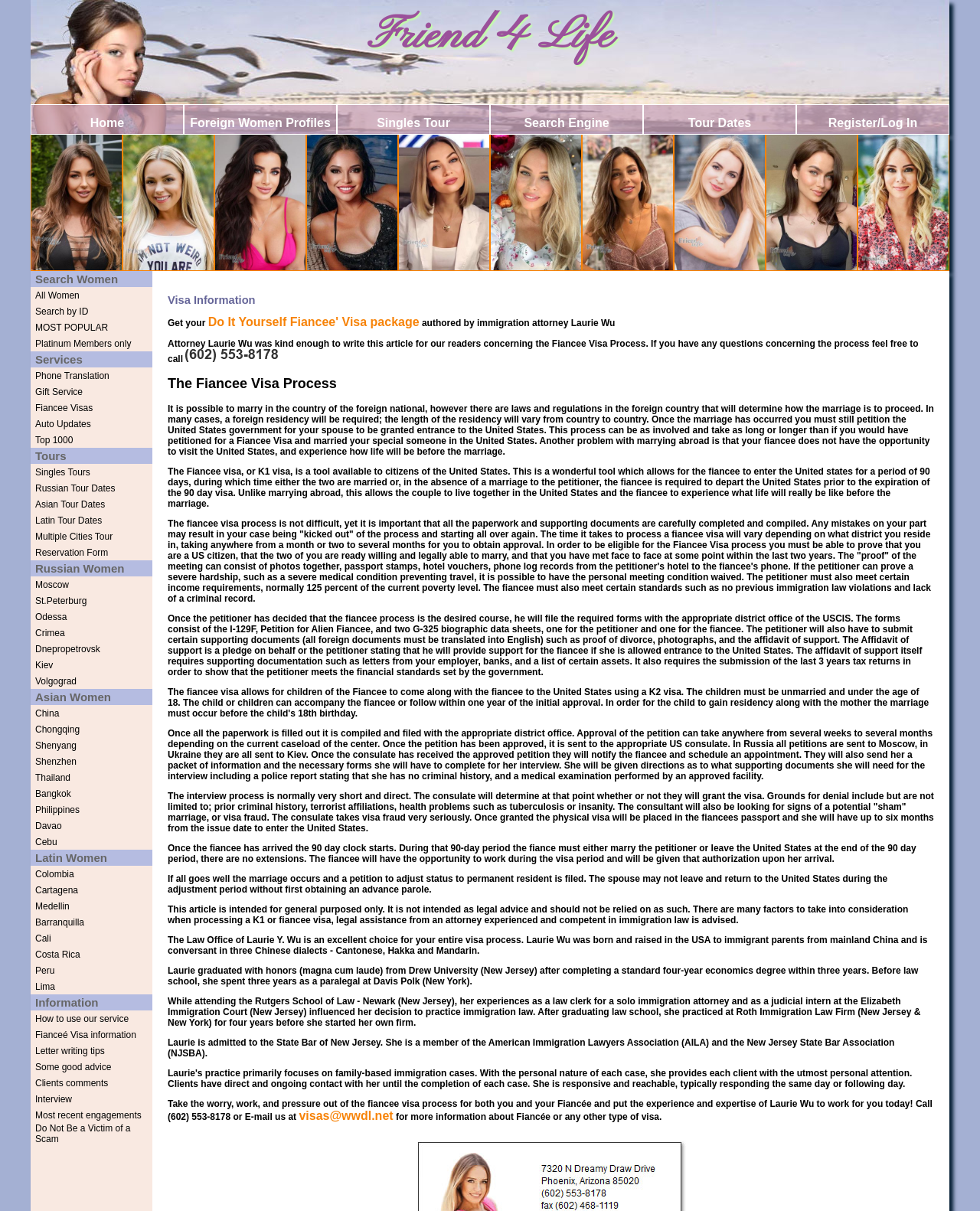Give a full account of the webpage's elements and their arrangement.

This webpage is about a foreign affair service, specifically providing information and resources for individuals interested in finding a partner from Russia, Ukraine, Latvia, and other locations around the world. 

At the top of the page, there is a navigation menu with links to various sections, including "Home", "Foreign Women Profiles", "Singles Tour", "Search Engine", "Tour Dates", and "Register/Log In". 

Below the navigation menu, there is a row of 9 images, likely representing different countries or regions. 

On the left side of the page, there is a table with multiple rows, each containing a link to a specific service or feature, such as "Search Women", "All Women", "Search by ID", "MOST POPULAR", "Platinum Members only", "Services", "Phone Translation", "Gift Service", "Fiancee Visas", "Auto Updates", "Top 1000", "Tours", "Singles Tours", "Russian Tour Dates", "Asian Tour Dates", and "Latin Tour Dates". 

The overall layout of the page is organized, with clear headings and concise text, making it easy to navigate and find specific information.